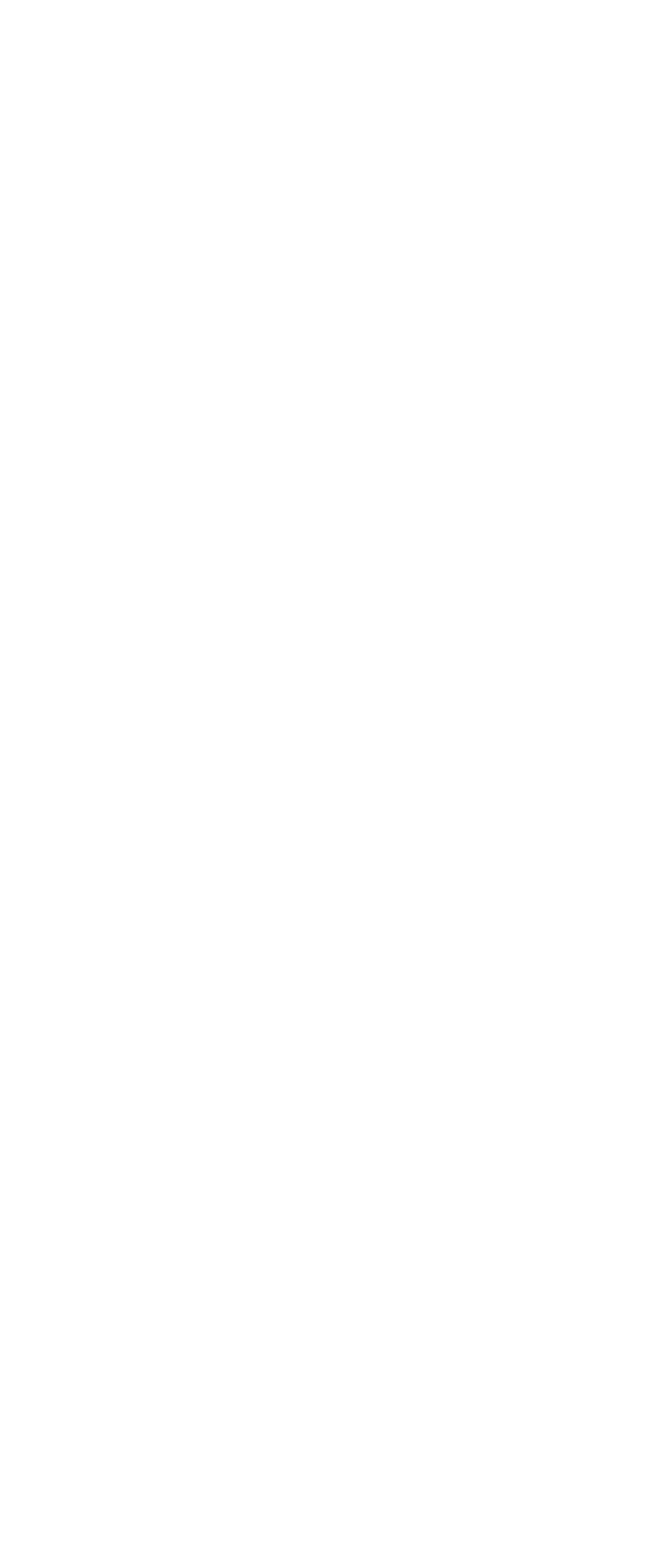Specify the bounding box coordinates of the area that needs to be clicked to achieve the following instruction: "Contact us".

[0.026, 0.583, 0.974, 0.624]